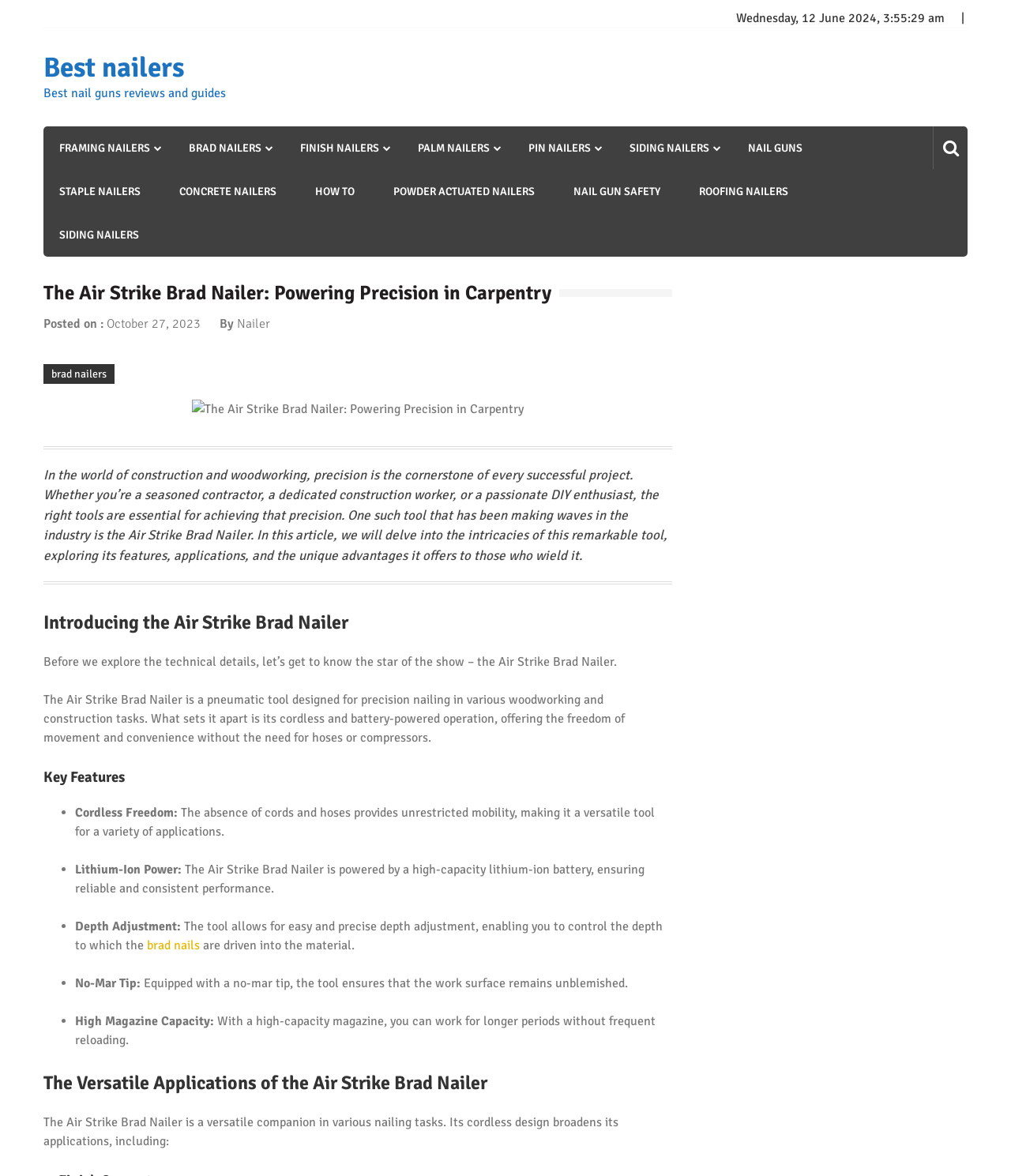Pinpoint the bounding box coordinates of the area that should be clicked to complete the following instruction: "Check the recent post 'How To Ace Your Oral Interview'". The coordinates must be given as four float numbers between 0 and 1, i.e., [left, top, right, bottom].

None